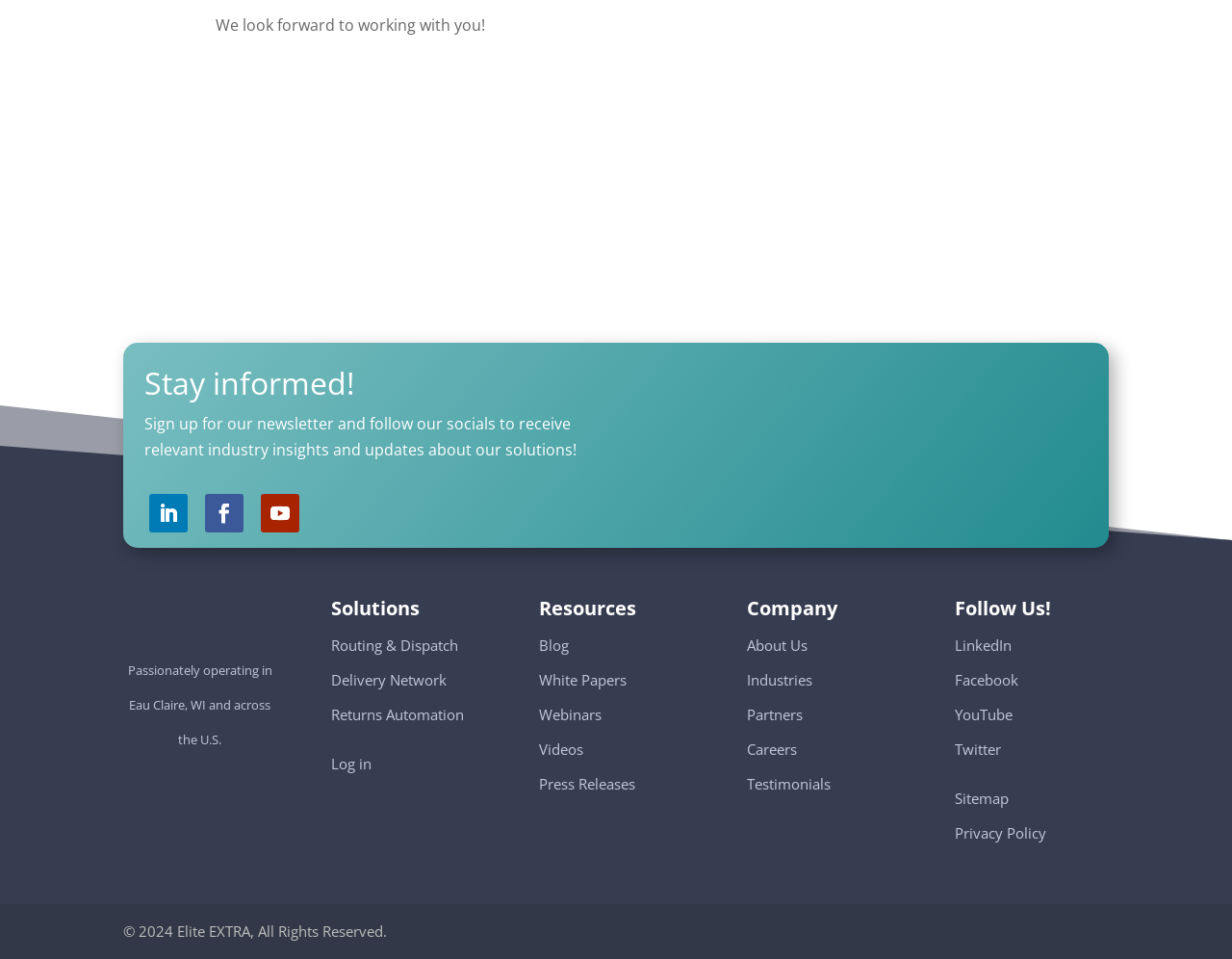Show the bounding box coordinates of the element that should be clicked to complete the task: "View the company's About Us page".

[0.606, 0.663, 0.656, 0.683]